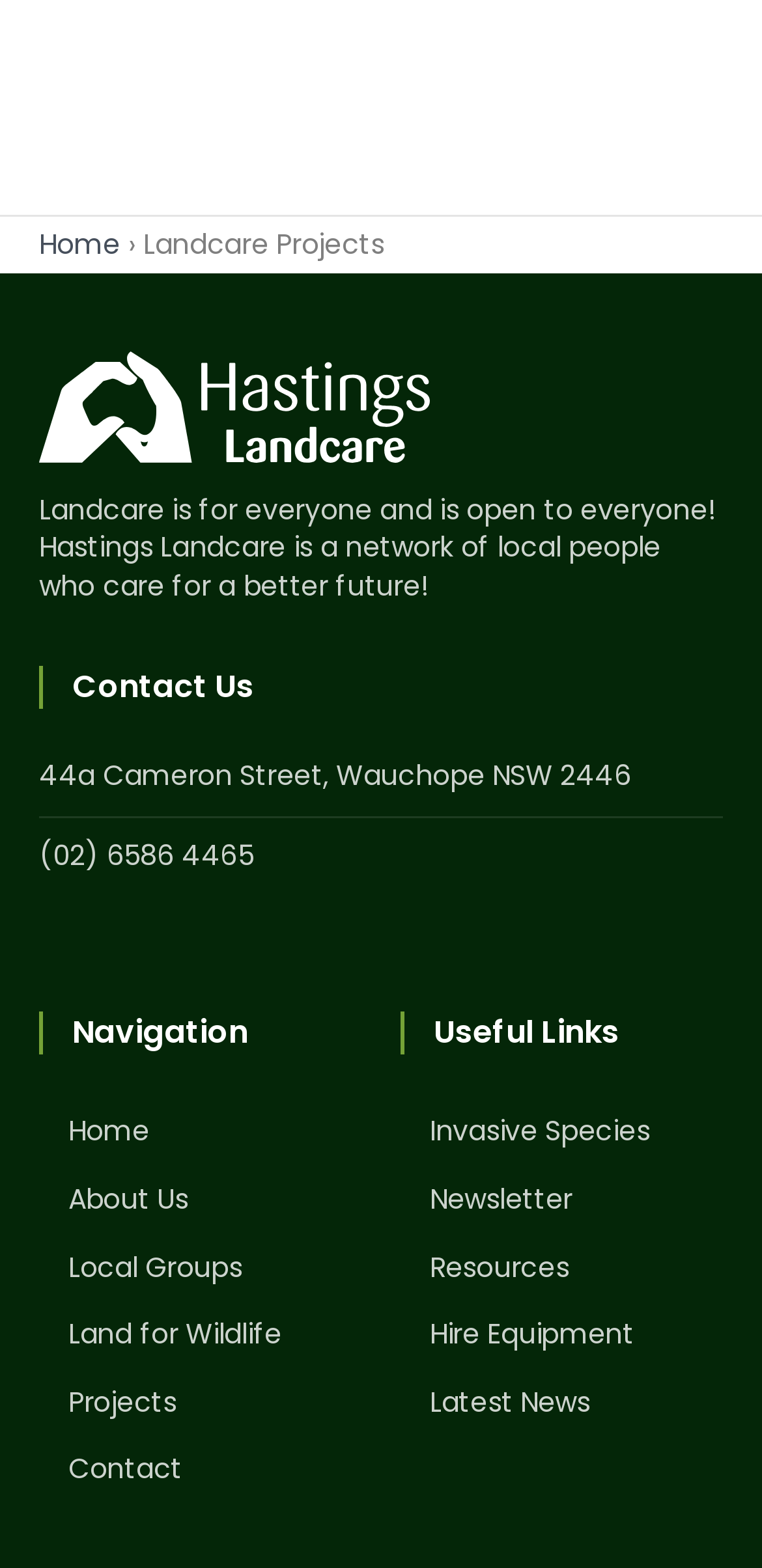What is the organization's name?
Answer the question with as much detail as possible.

The organization's name is obtained from the image and link text 'Hastings Landcare' located at the top of the webpage, which is likely to be the logo of the organization.